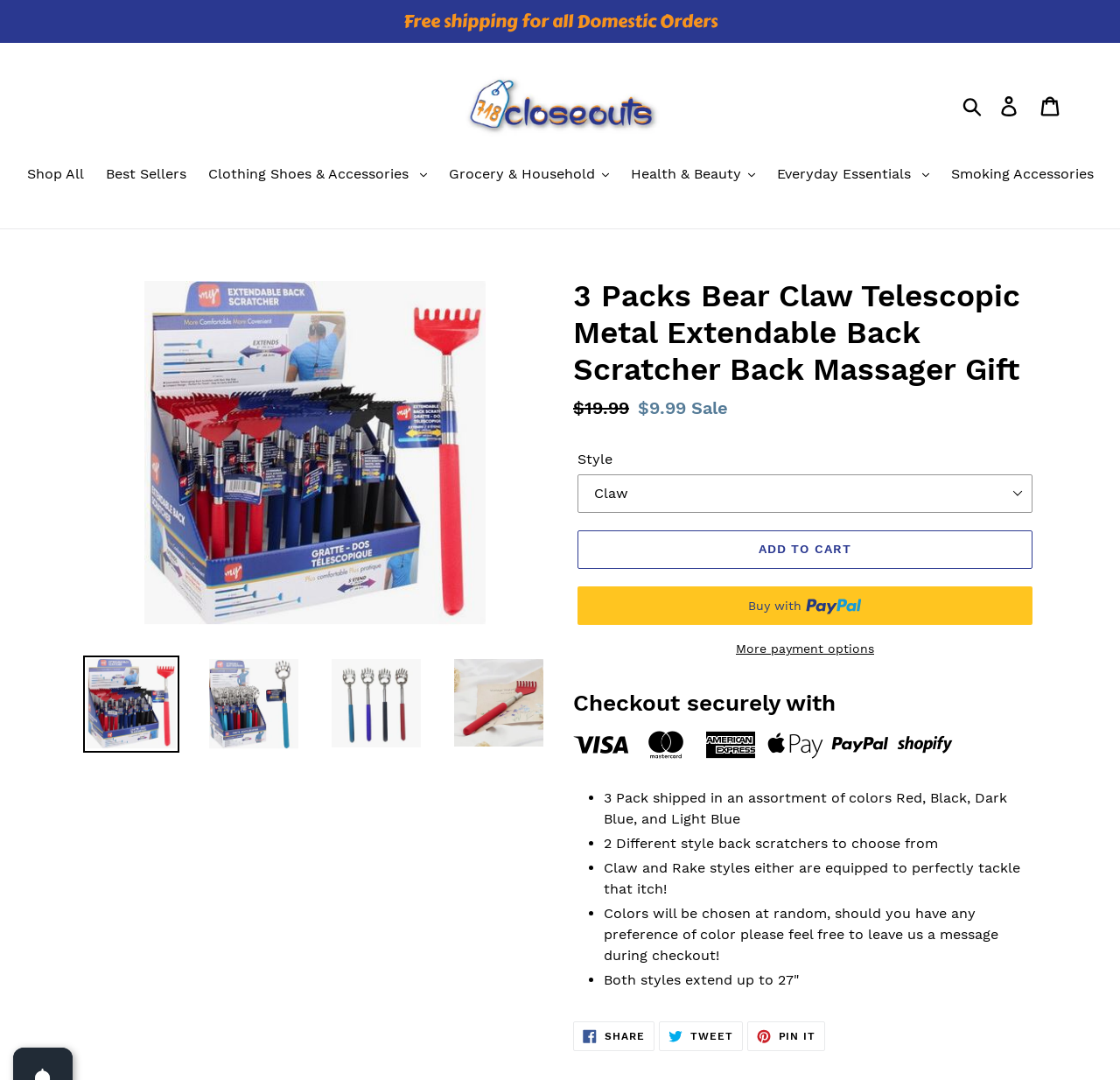Highlight the bounding box coordinates of the region I should click on to meet the following instruction: "Click the 'ADD TO CART' button".

[0.516, 0.491, 0.922, 0.526]